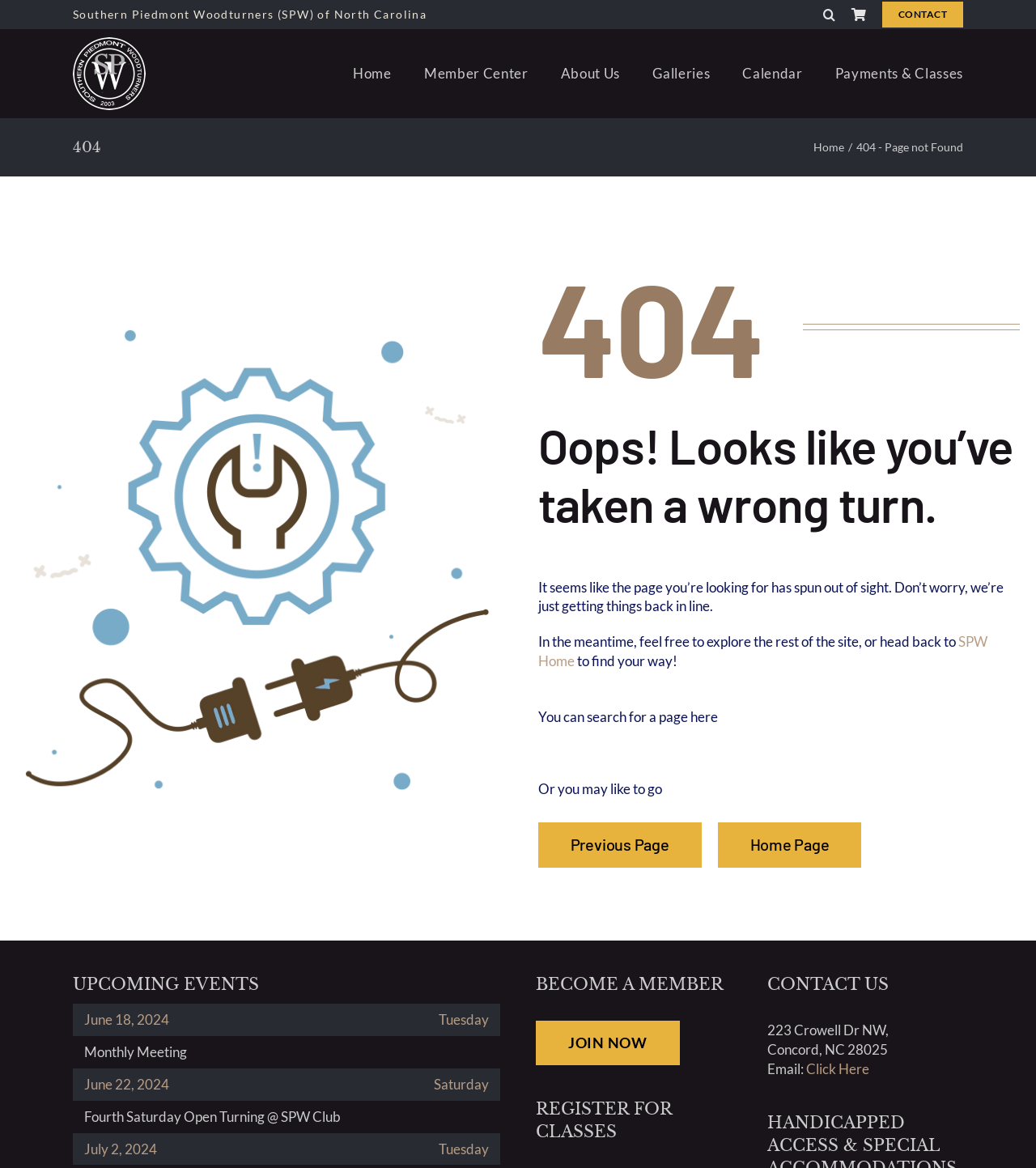What can you do on this page?
Using the image as a reference, give an elaborate response to the question.

I found the options by looking at the text on the page, which says 'Oops! Looks like you’ve taken a wrong turn.' and then provides options to 'search for a page here' or 'head back to SPW Home'.